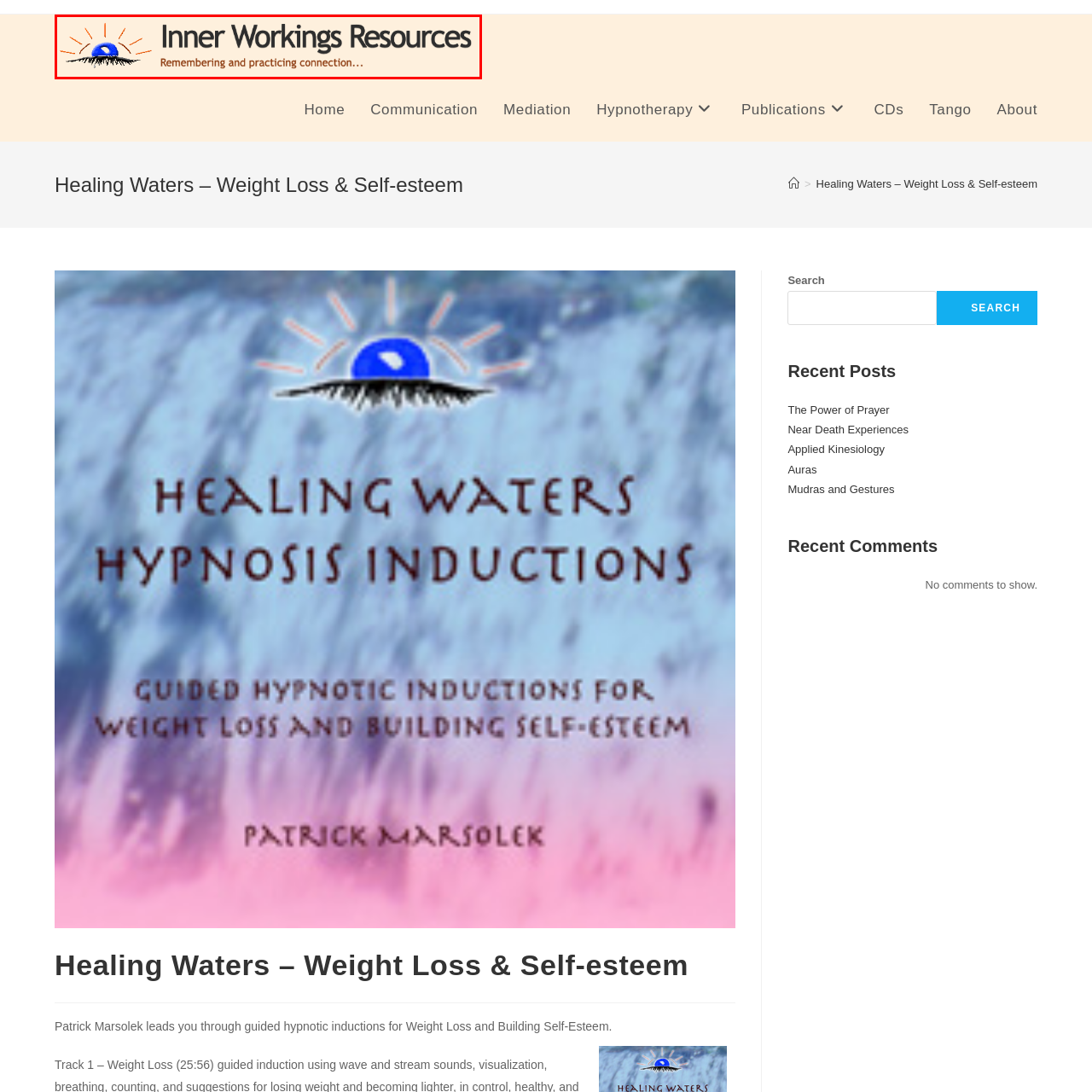Look closely at the zone within the orange frame and give a detailed answer to the following question, grounding your response on the visual details: 
What is the font style of the organization's name?

The name 'Inner Workings Resources' is presented in a bold, modern font, which suggests a focus on contemporary approaches to personal growth.